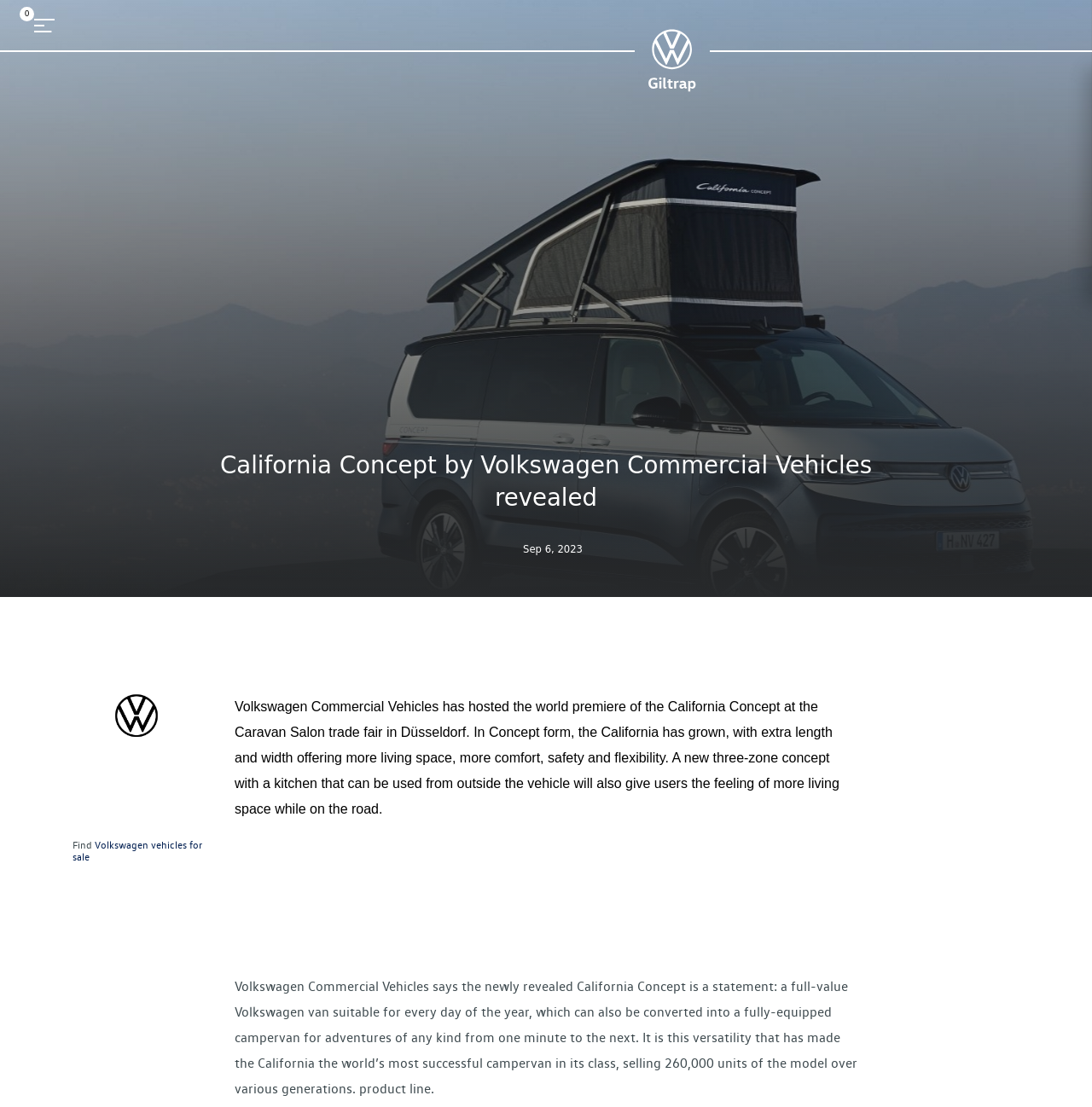Please extract and provide the main headline of the webpage.

California Concept by Volkswagen Commercial Vehicles revealed